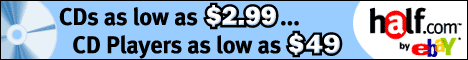Based on the image, please respond to the question with as much detail as possible:
What is the lowest price of CD players?

The advertisement mentions 'CD Players as low as $49' which implies that the lowest price of CD players is $49.